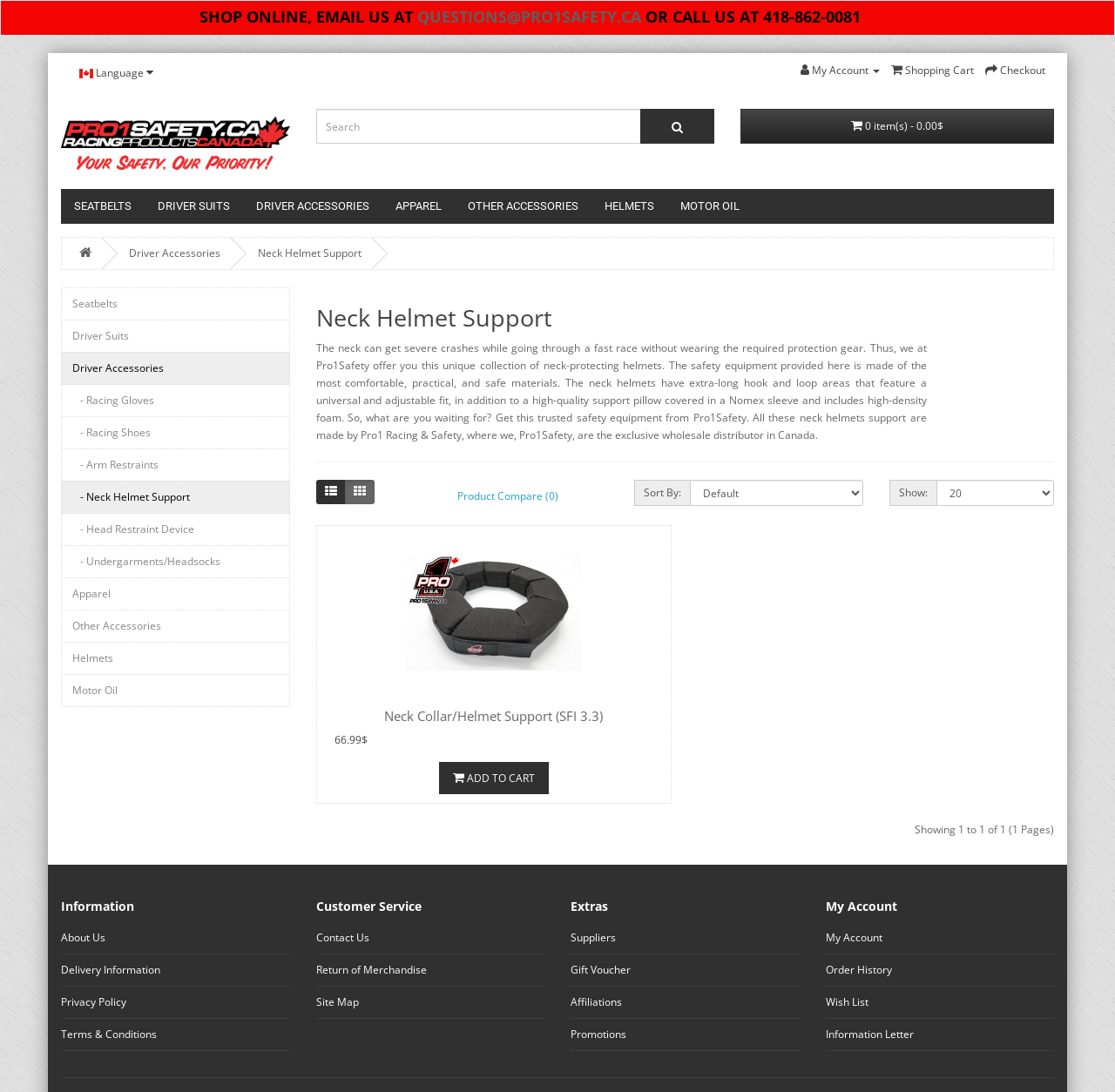Identify the bounding box coordinates of the element to click to follow this instruction: 'Sort products by'. Ensure the coordinates are four float values between 0 and 1, provided as [left, top, right, bottom].

[0.619, 0.439, 0.774, 0.463]